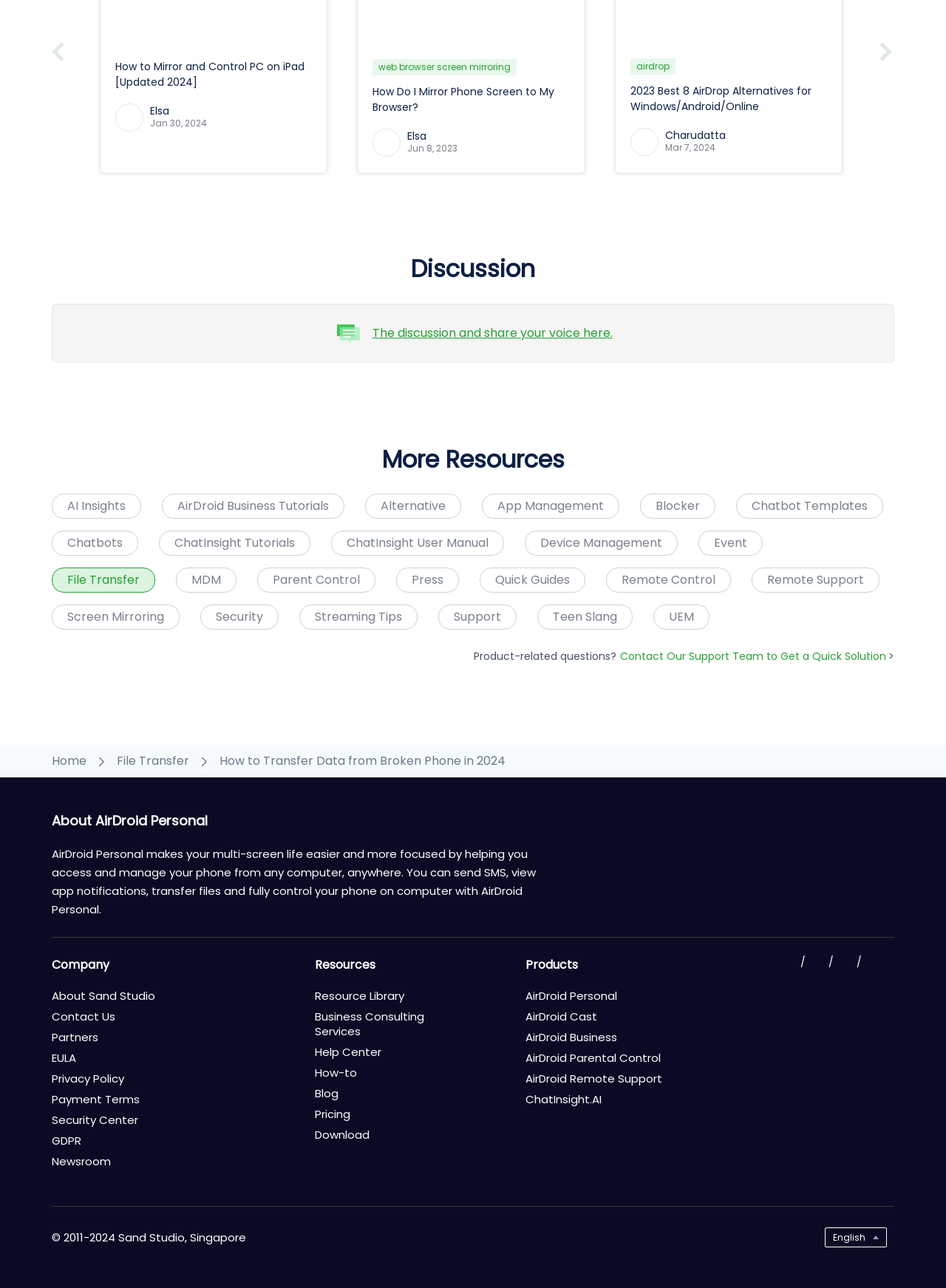Using the element description: "Pricing", determine the bounding box coordinates. The coordinates should be in the format [left, top, right, bottom], with values between 0 and 1.

[0.333, 0.857, 0.5, 0.873]